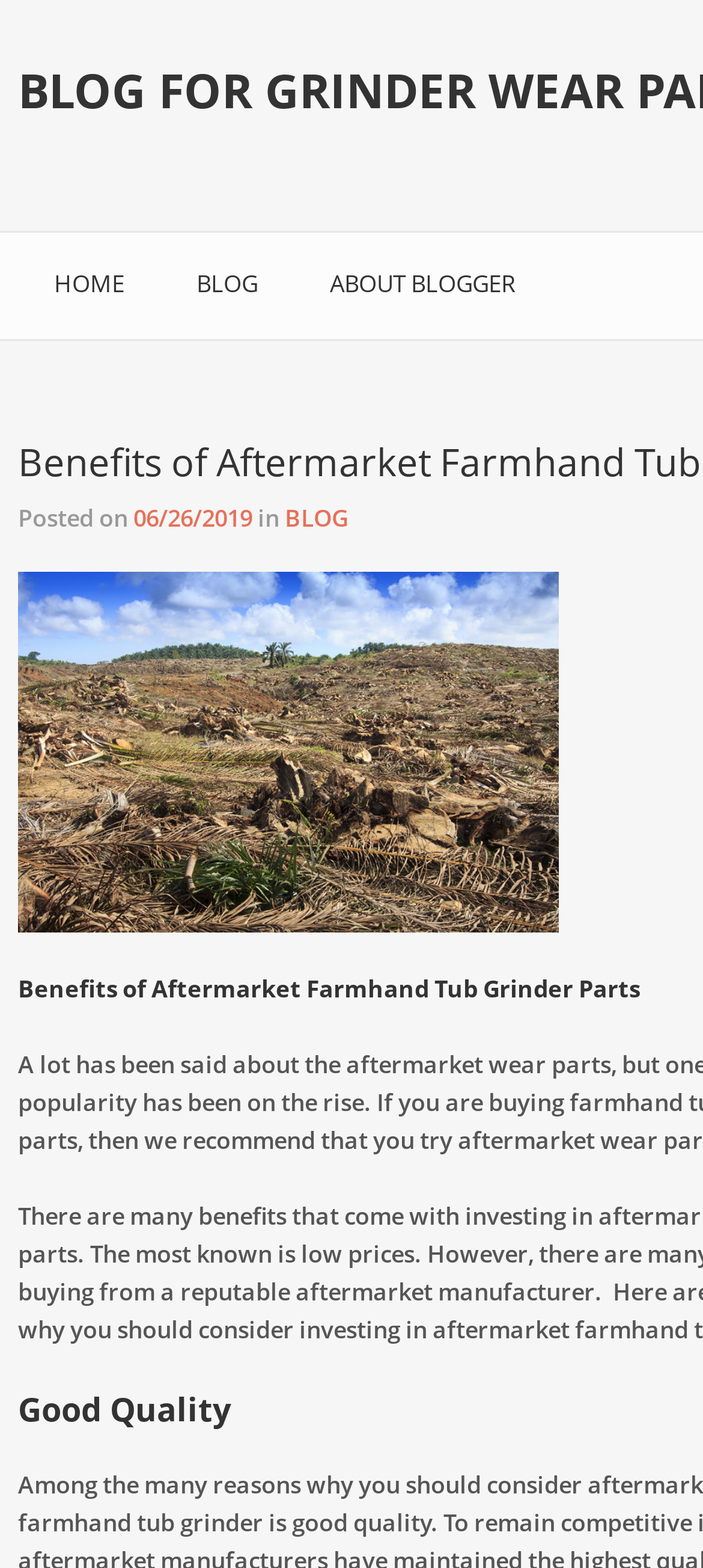What is the position of the 'ABOUT BLOGGER' link?
Answer the question with as much detail as you can, using the image as a reference.

I determined the position of the 'ABOUT BLOGGER' link by comparing its bounding box coordinates with the other links and found that it has the largest x2 value, indicating that it is located at the rightmost position.